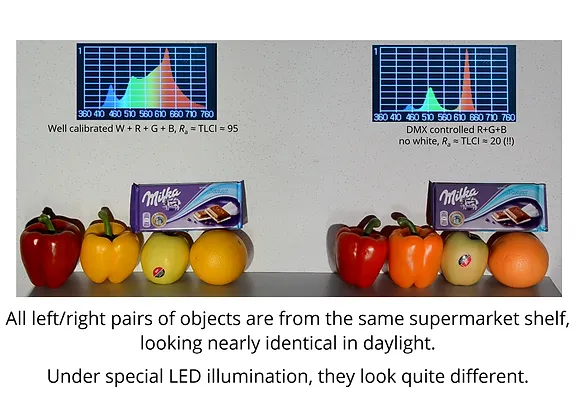Give a detailed account of the contents of the image.

The image illustrates a vivid comparison of color perception under different lighting conditions. On the left, we see a well-calibrated setup with fruits and objects displaying vibrant colors that appear nearly identical in natural daylight, indicated by the spectral data—including the well-balanced RGB values denoting a TLCI (Television Lighting Consistency Index) of 95. On the right, a DMX-controlled setting shows the same objects used in the left setup, but now under specialized LED illumination. Here, there's a stark contrast in color representation, with no white present and RGB readings suggesting a significantly lower TLCI of 20. The setup highlights how lighting affects color perception, emphasizing that although the items match closely in daylight, they can appear drastically different under selective LED lighting.